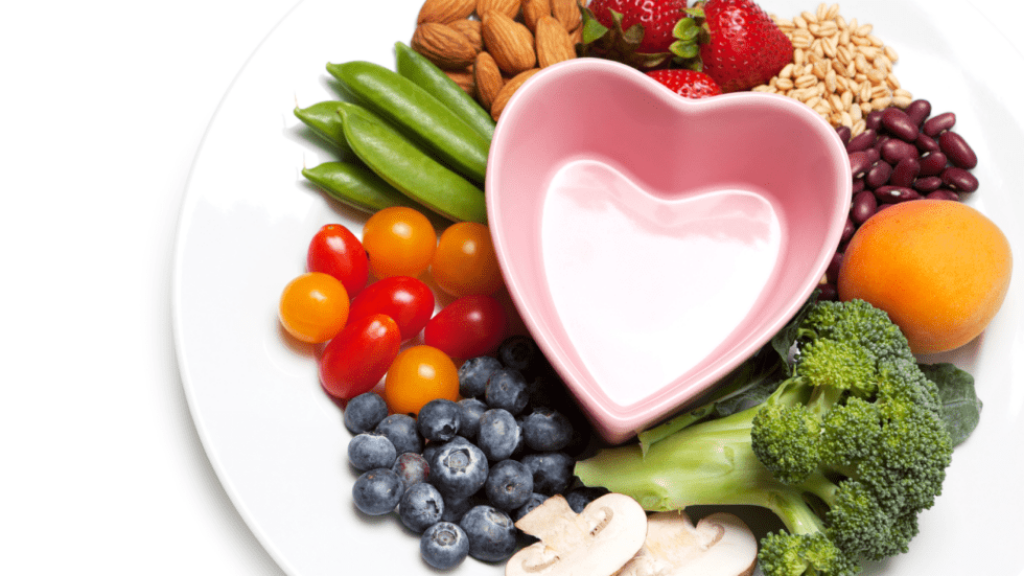Provide a comprehensive description of the image.

The image depicts a vibrant assortment of fresh, colorful fruits and vegetables arranged artfully on a round white plate. The centerpiece features a charming heart-shaped bowl, emphasizing a theme of love and care for nutrition. Surrounding the bowl, you'll find an array of ingredients: bright green snap peas, plump grape tomatoes in shades of red and yellow, succulent strawberries, blueberries, and a perfectly ripe apricot. Also included are rich brown almonds, dark red kidney beans, and a sprinkle of oats, indicating a blend of textures and colors that highlight the diverse benefits of a balanced diet. The presence of broccoli and sliced mushrooms further enhances the visual appeal, making it clear that the image celebrates the principles of nutritional psychiatry, which focuses on how food can positively impact mental health and well-being.